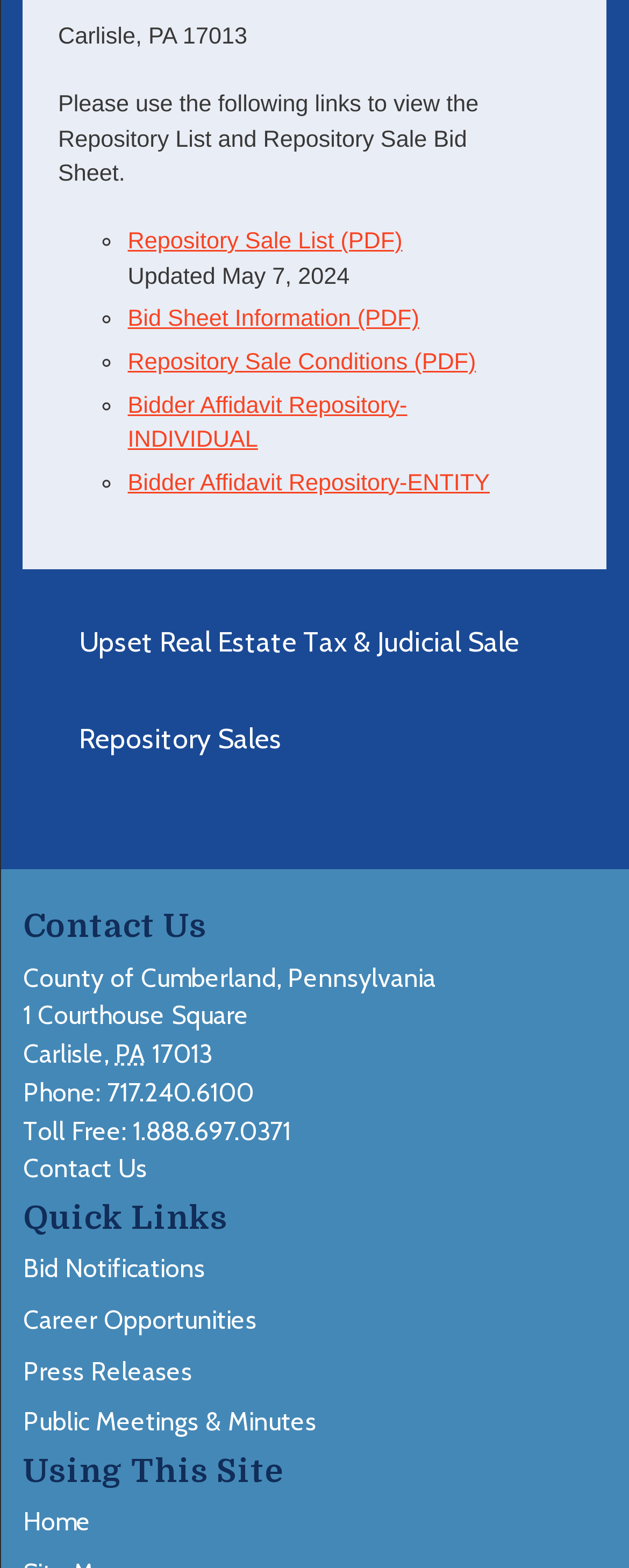Refer to the image and provide a thorough answer to this question:
What type of documents can be accessed from this page?

The page contains several links with the text 'Opens in new window' and 'PDF' in their descriptions, indicating that they lead to PDF documents. These documents are related to repository sales and bidding.